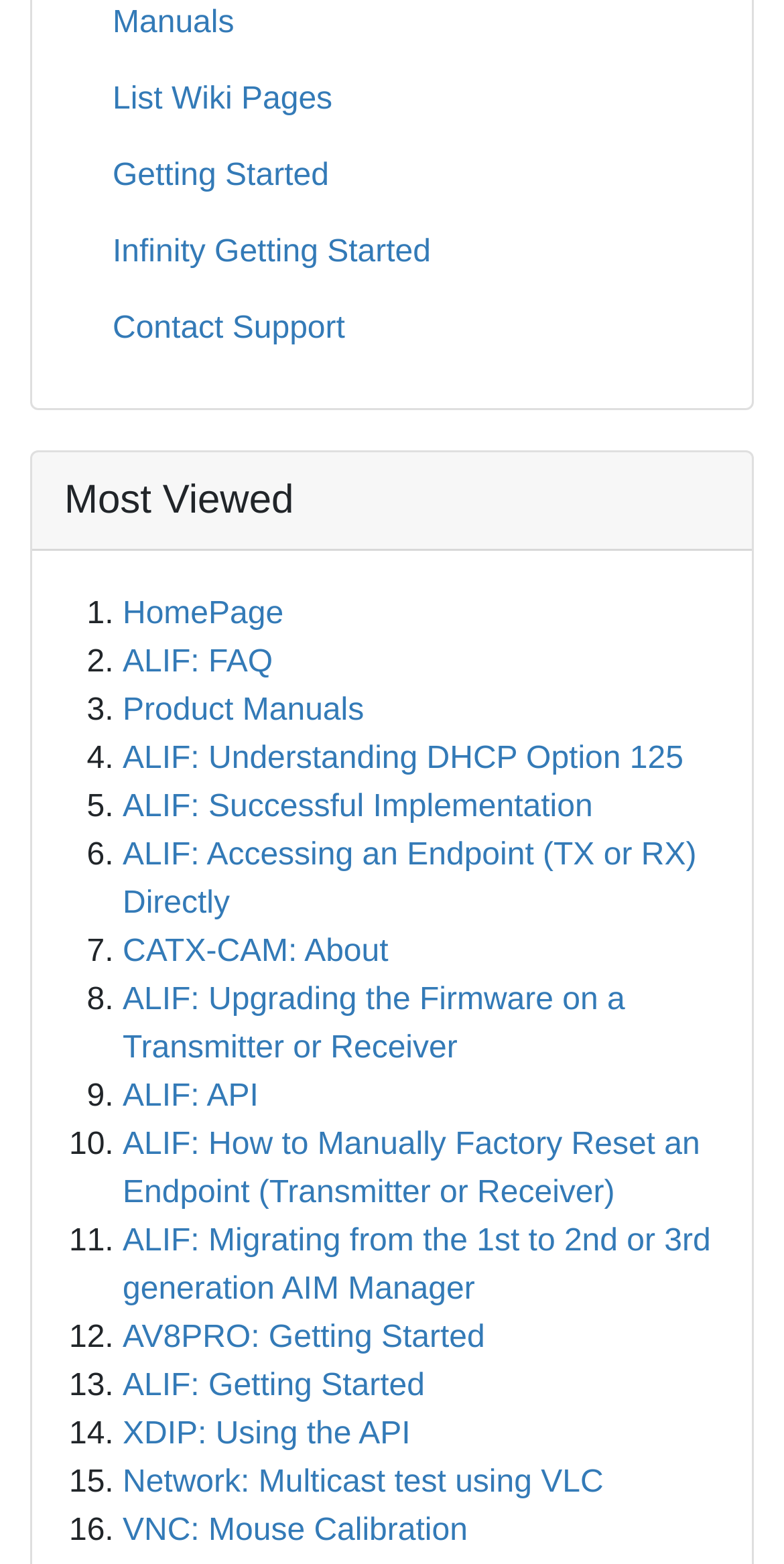Specify the bounding box coordinates of the region I need to click to perform the following instruction: "Access the product manuals". The coordinates must be four float numbers in the range of 0 to 1, i.e., [left, top, right, bottom].

[0.156, 0.444, 0.464, 0.466]